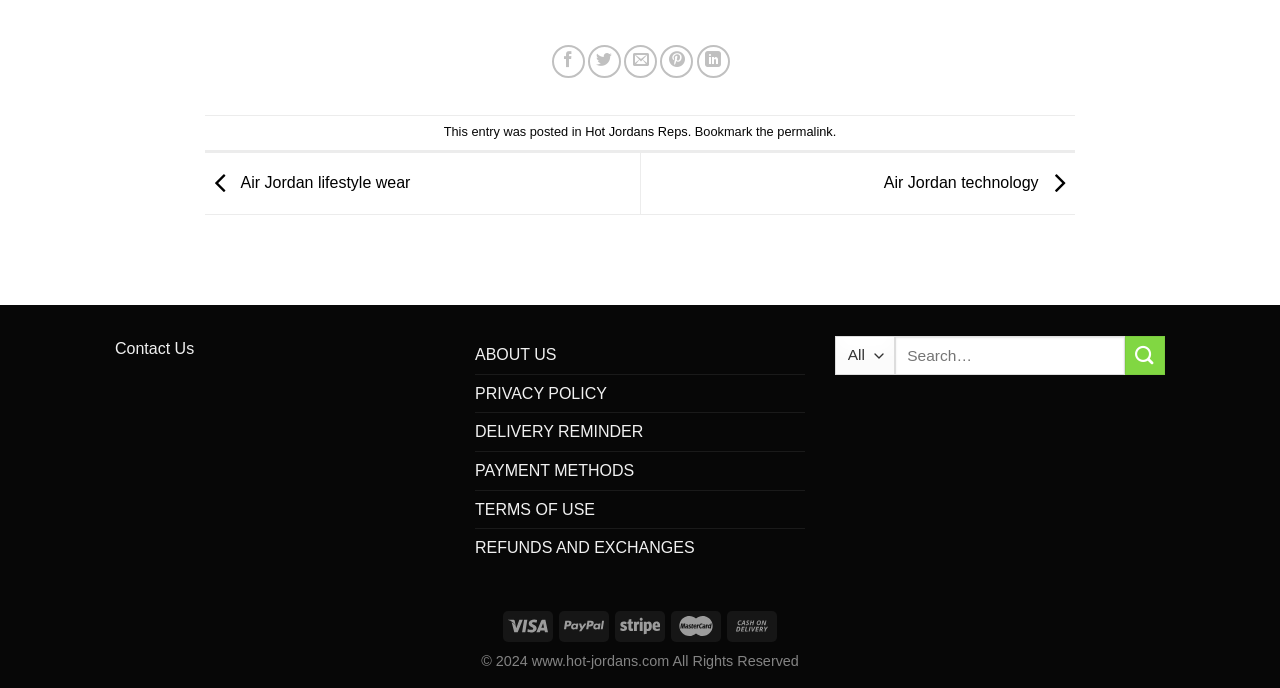With reference to the screenshot, provide a detailed response to the question below:
What is the copyright year?

The copyright year can be found at the very bottom of the webpage, where it says '© 2024 www.hot-jordans.com All Rights Reserved'. This indicates that the website's content is copyrighted and protected by law, and the copyright is valid until the year 2024.